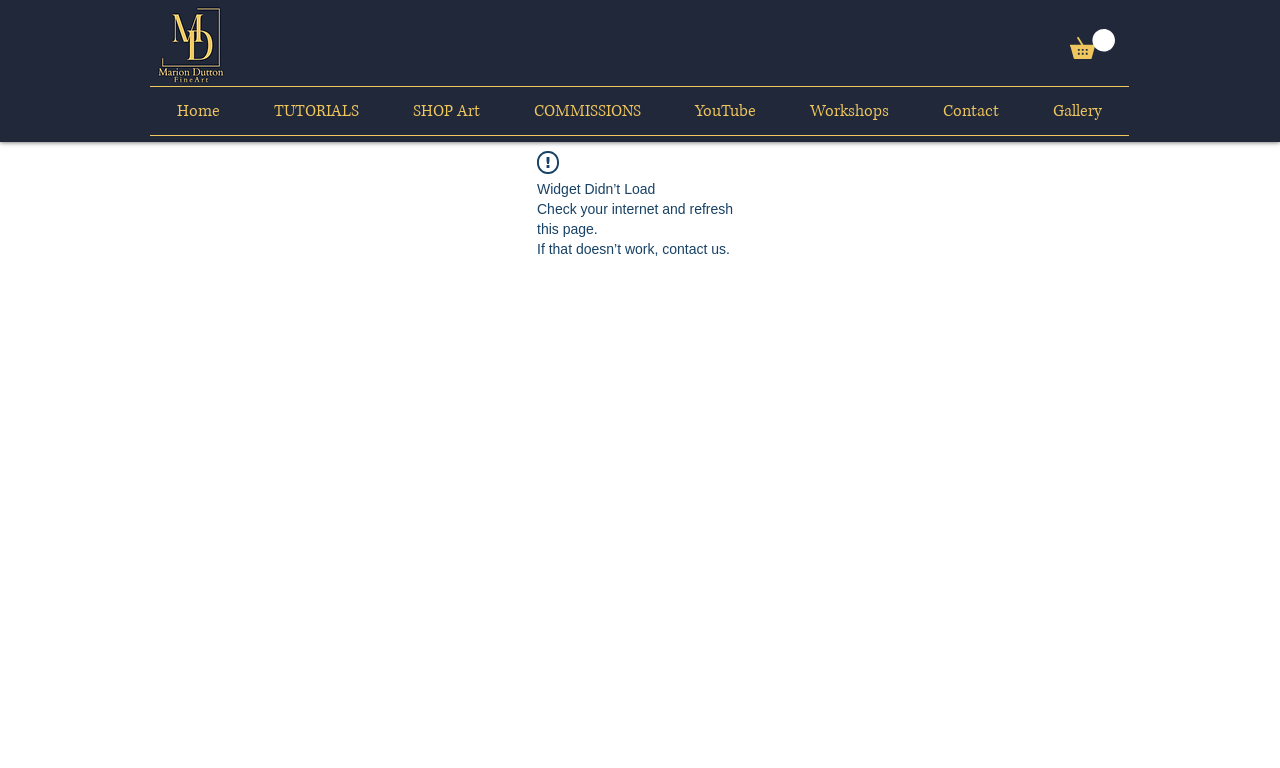Provide a single word or phrase to answer the given question: 
What is the brand of the acrylic paint?

Jackson's Studio